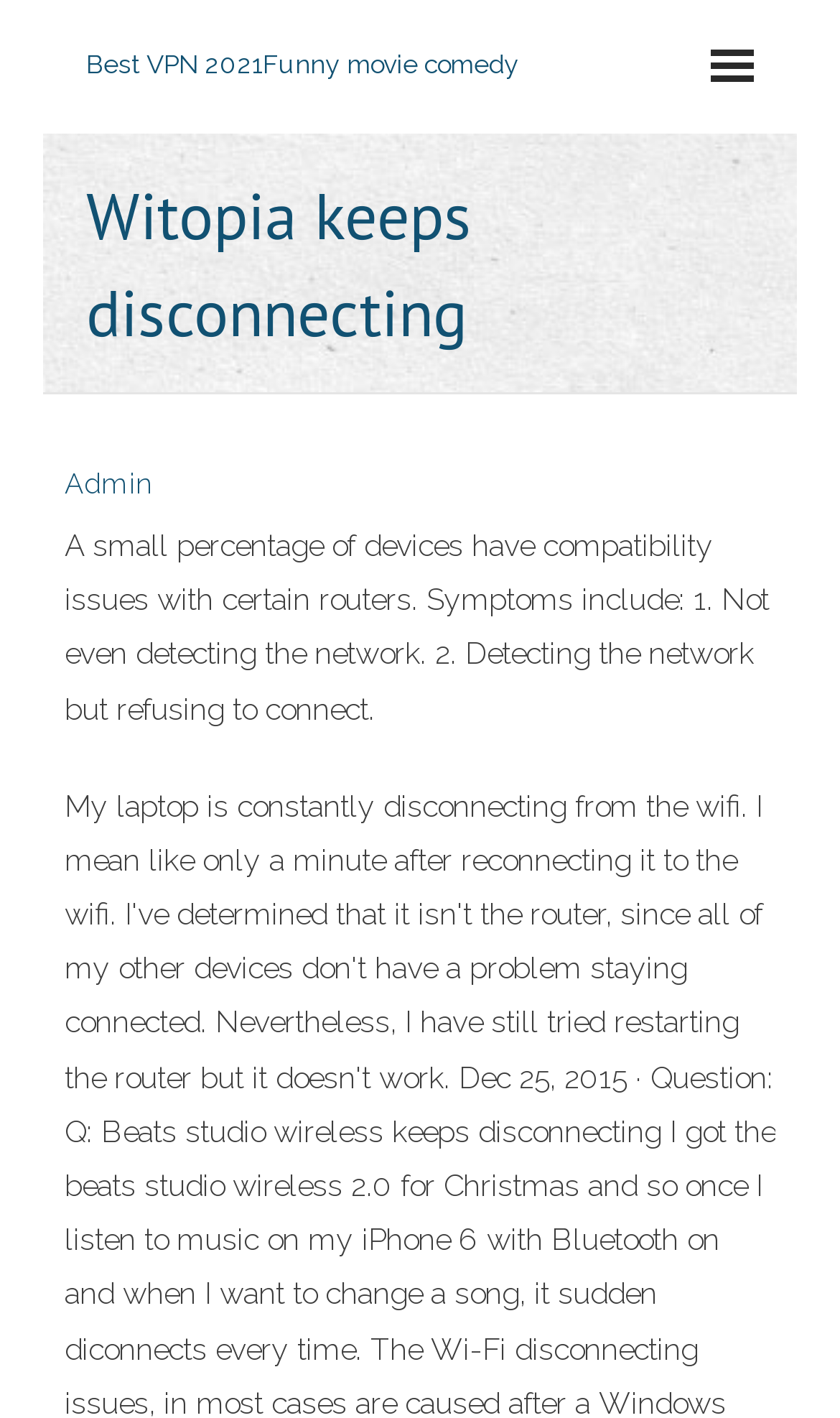Find the bounding box coordinates for the HTML element specified by: "Best VPN 2021Funny movie comedy".

[0.103, 0.035, 0.618, 0.056]